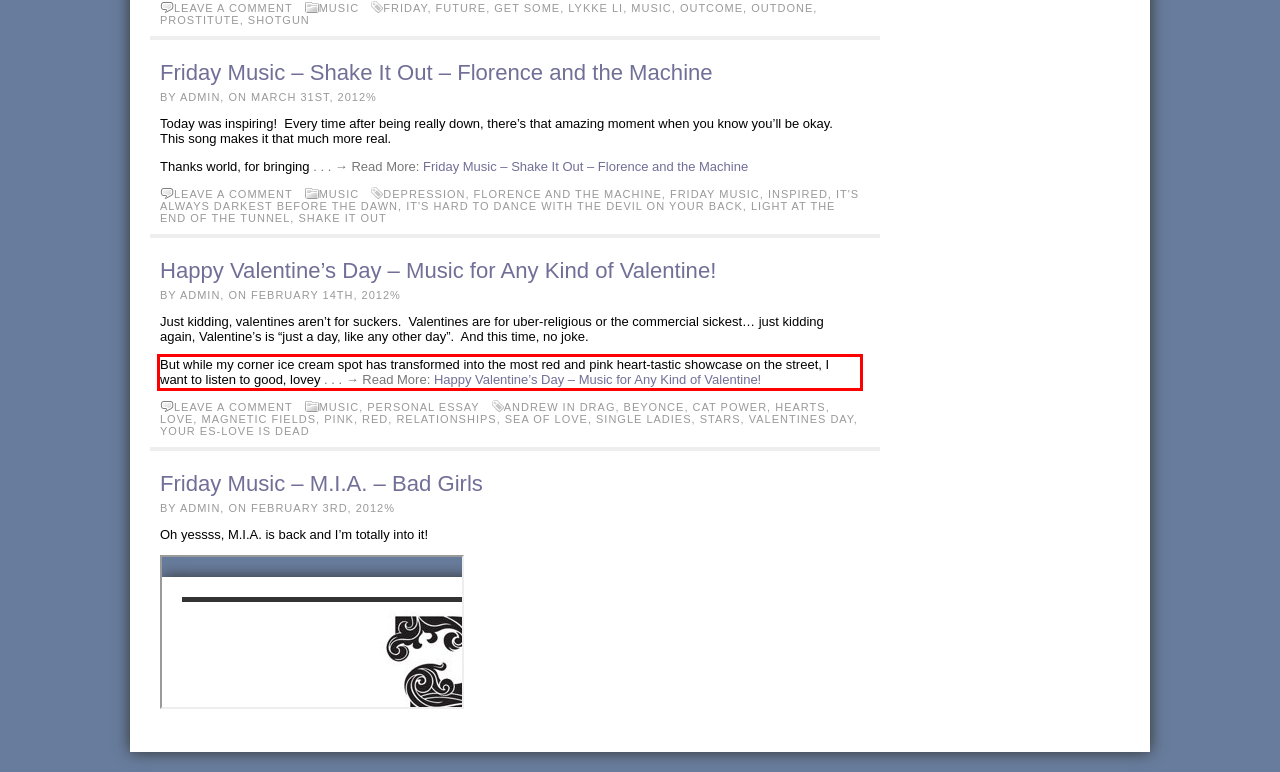Your task is to recognize and extract the text content from the UI element enclosed in the red bounding box on the webpage screenshot.

But while my corner ice cream spot has transformed into the most red and pink heart-tastic showcase on the street, I want to listen to good, lovey . . . → Read More: Happy Valentine’s Day – Music for Any Kind of Valentine!